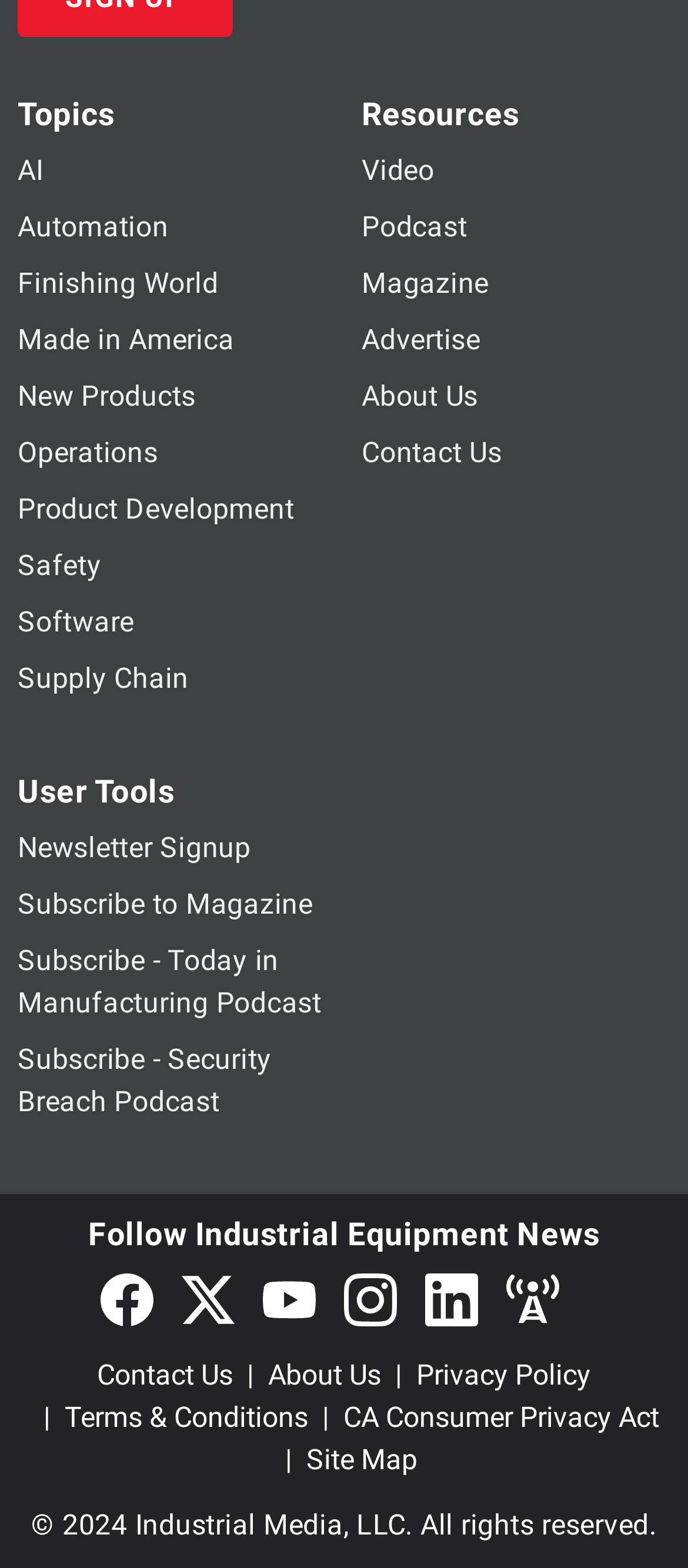Using the provided description Made in America, find the bounding box coordinates for the UI element. Provide the coordinates in (top-left x, top-left y, bottom-right x, bottom-right y) format, ensuring all values are between 0 and 1.

[0.026, 0.206, 0.34, 0.227]